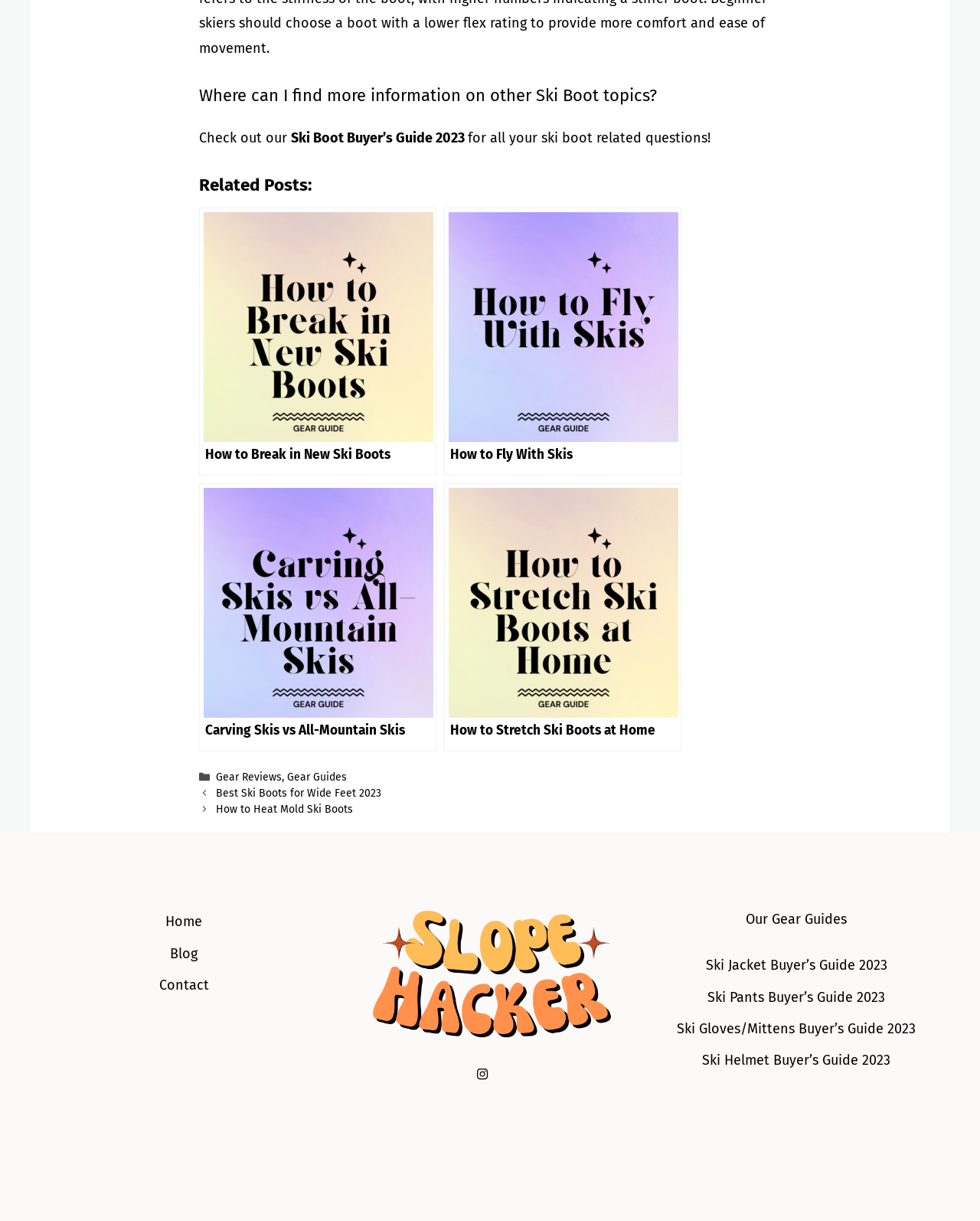Can you find the bounding box coordinates for the element to click on to achieve the instruction: "Learn about the Ski Jacket Buyer’s Guide 2023"?

[0.72, 0.784, 0.905, 0.798]